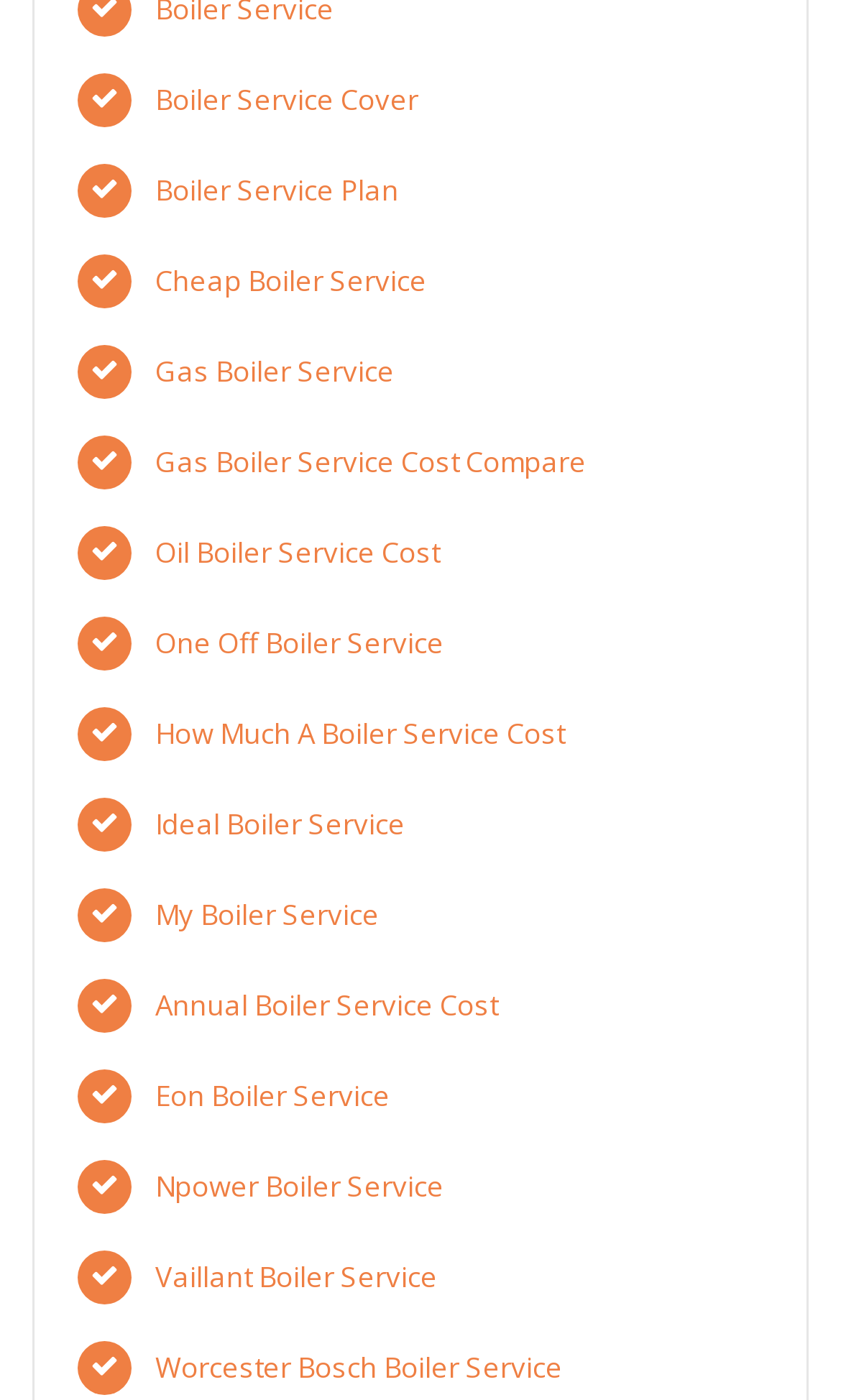What is the boiler service cost comparison link?
Using the image provided, answer with just one word or phrase.

Gas Boiler Service Cost Compare